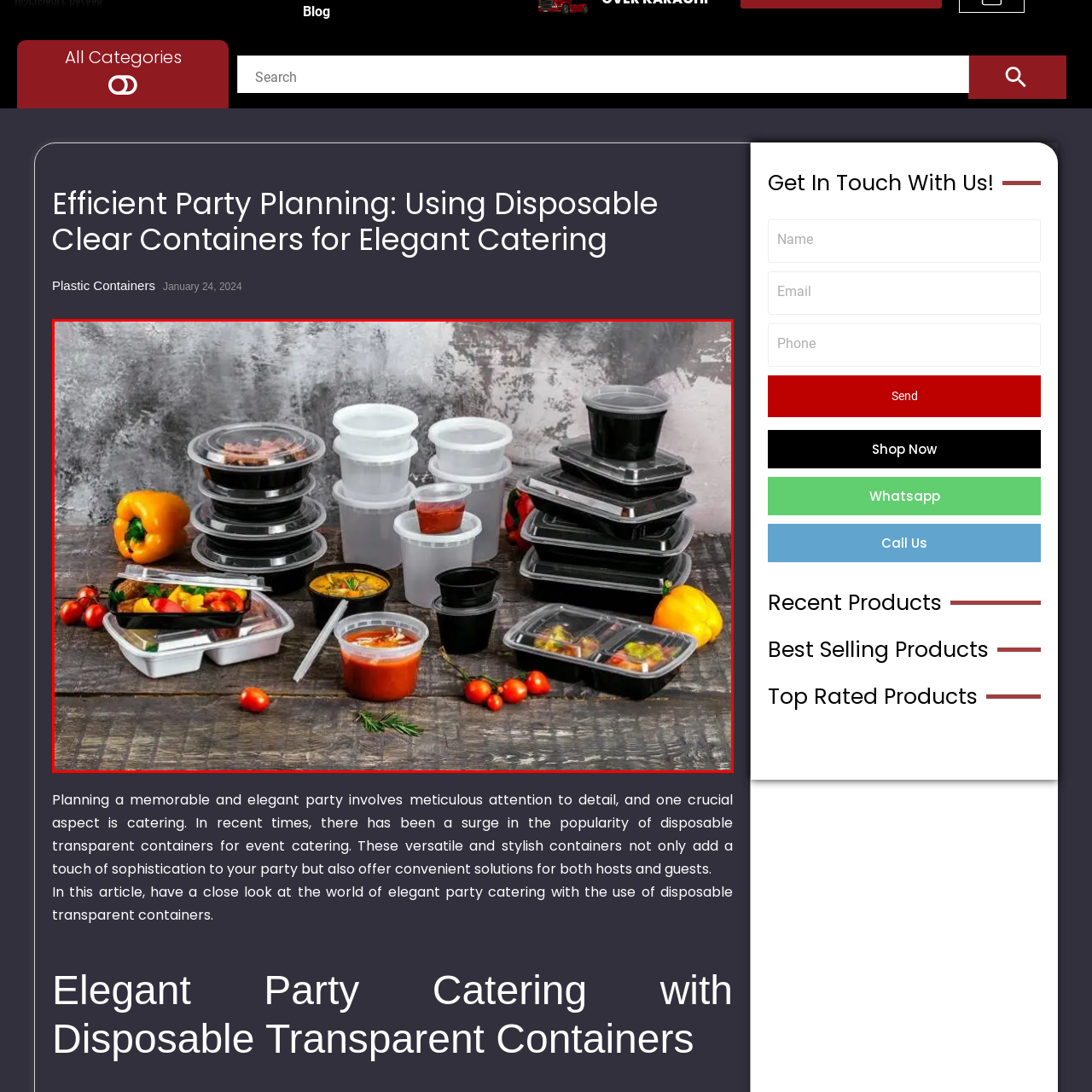What is the background color of the setup?
Inspect the image inside the red bounding box and answer the question with as much detail as you can.

According to the caption, 'The whole setup is placed against a textured gray background', which indicates that the background color of the setup is gray.